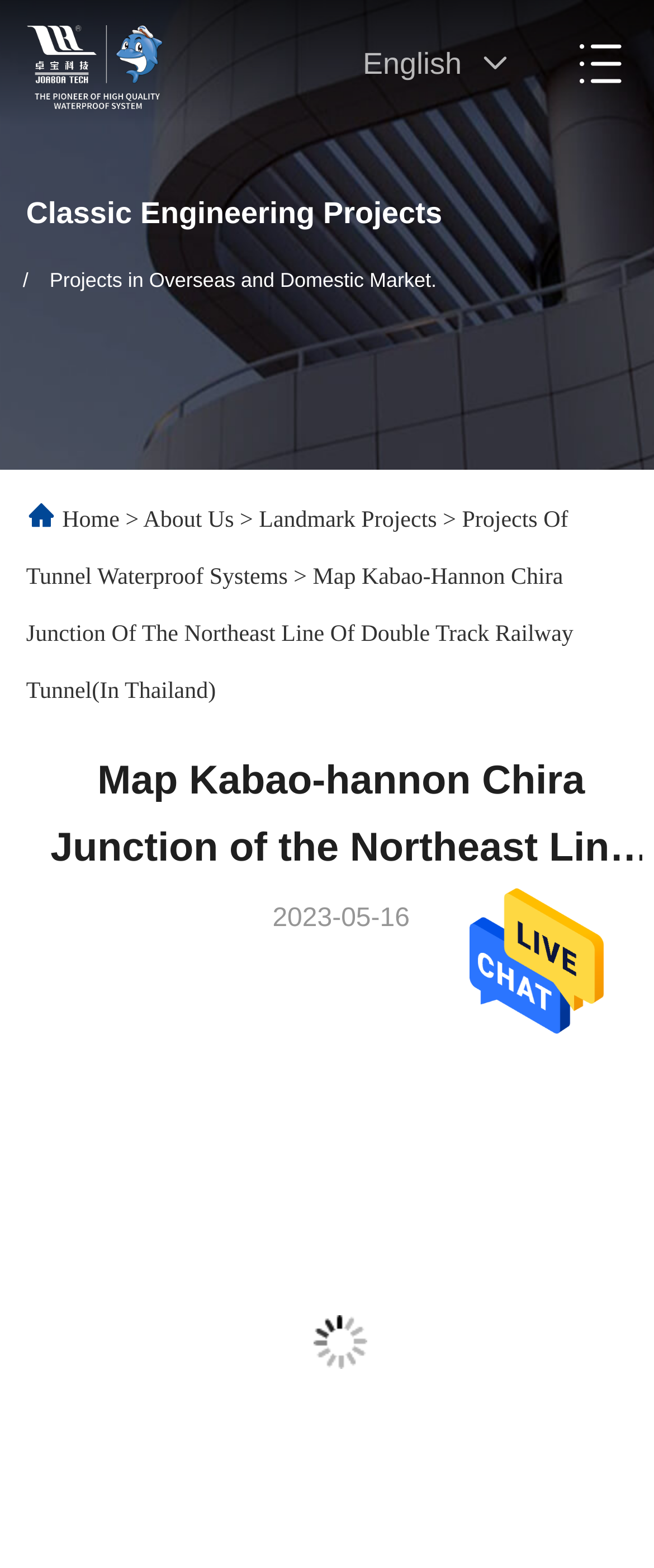Create a full and detailed caption for the entire webpage.

The webpage is about a company case study by China Shenzhen Joaboa Technology Co., Ltd, specifically about the Map Kabao-hannon Chira Junction of the Northeast Line of Double Track Railway Tunnel in Thailand. 

At the top left corner, there is a logo of Shenzhen Joaboa Technology Co., Ltd, accompanied by a link to the company's homepage. Next to the logo, there is a language option, "English", indicating that the webpage is available in English. 

Below the language option, there is a large banner image that spans the entire width of the page, showcasing the company's classic engineering projects. 

On the top right side, there is a "Send Message" button, accompanied by an image, which allows users to contact the company. 

The main navigation menu is located below the banner image, with links to "Home", "About Us", "Landmark Projects", and "Projects Of Tunnel Waterproof Systems". 

The main content of the webpage is a case study about the Map Kabao-hannon Chira Junction of the Northeast Line of Double Track Railway Tunnel in Thailand. The title of the case study is displayed prominently, with a heading that reads "Map Kabao-Hannon Chira Junction Of The Northeast Line Of Double Track Railway Tunnel(In Thailand)". 

Below the title, there is a secondary heading that repeats the title, followed by a date "2023-05-16", indicating when the case study was published. 

Finally, there is a large image that showcases the project, taking up most of the bottom half of the page.